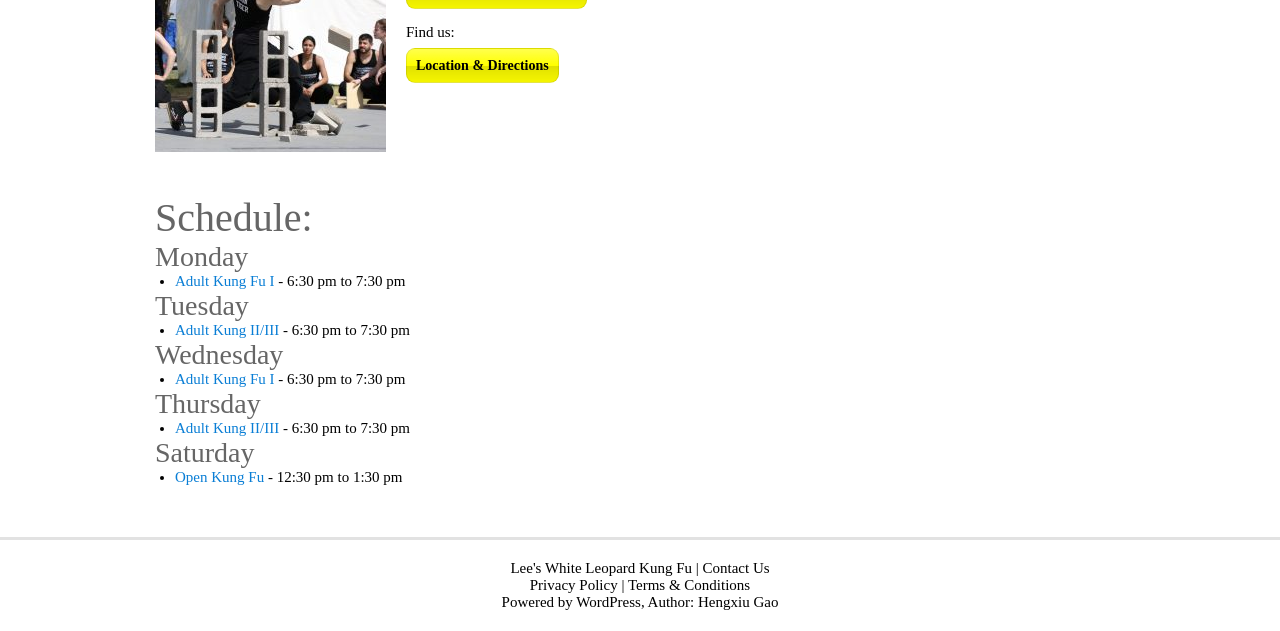Look at the image and write a detailed answer to the question: 
What is the location of the Kung Fu classes?

I found the location information by looking at the top of the webpage, where it says 'Find us:' followed by a link 'Location & Directions'. This suggests that the location of the Kung Fu classes can be found by clicking on this link.